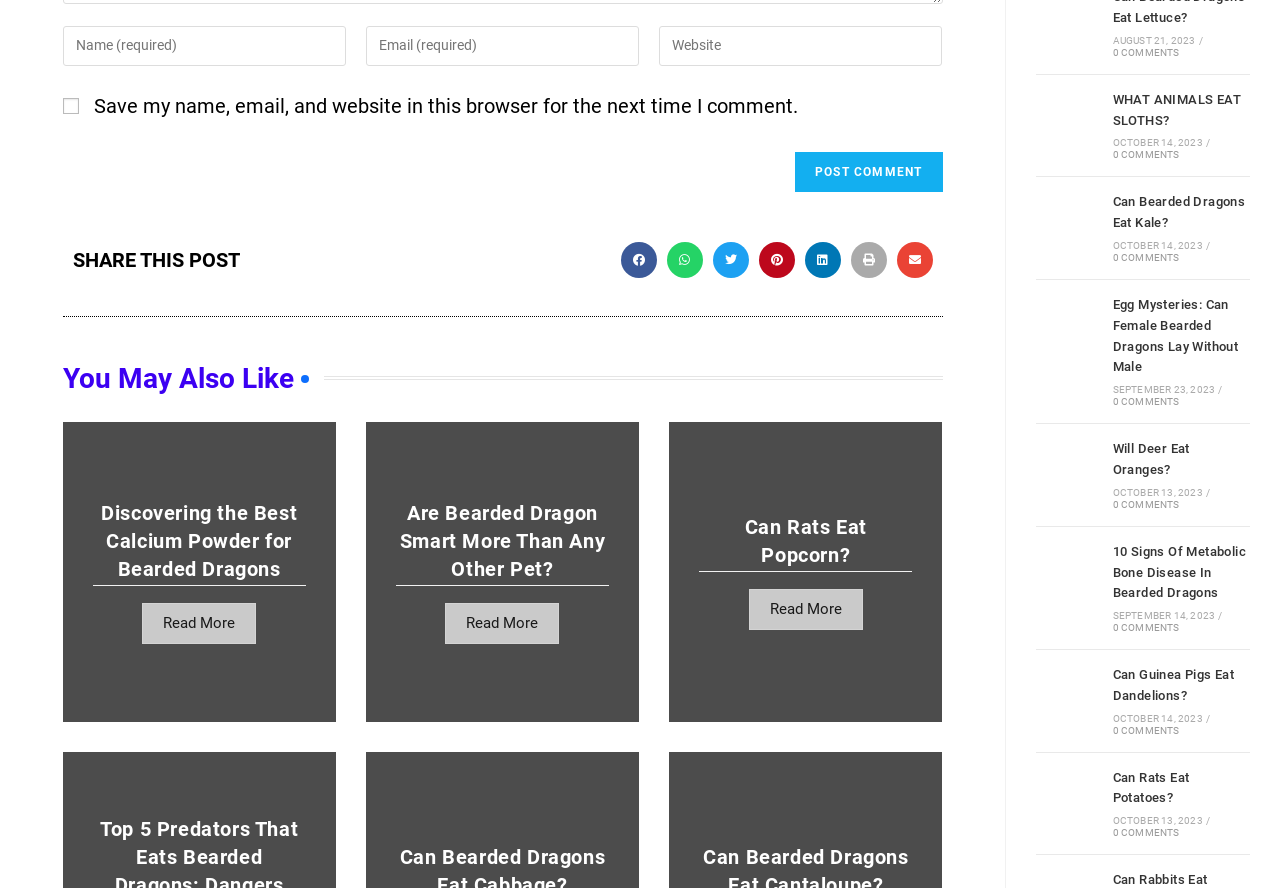What is the topic of the post 'You May Also Like'?
Provide a well-explained and detailed answer to the question.

The topic of the post 'You May Also Like' appears to be related to animals, as the titles of the links include 'best calcium powder for bearded dragons', 'Are Bearded Dragon Smart More Than Any Other Pet?', 'Can Rats Eat Popcorn?', and others, which suggest that the webpage is discussing various aspects of animal care and behavior.